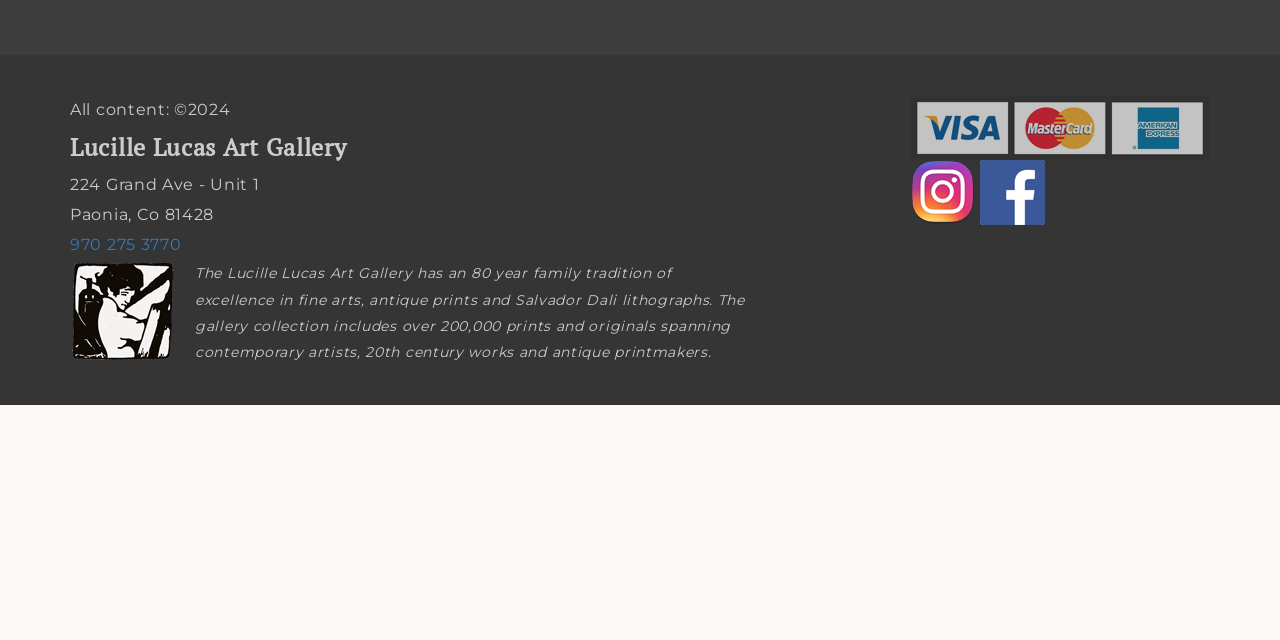Please provide the bounding box coordinates in the format (top-left x, top-left y, bottom-right x, bottom-right y). Remember, all values are floating point numbers between 0 and 1. What is the bounding box coordinate of the region described as: 970 275 3770

[0.055, 0.368, 0.142, 0.397]